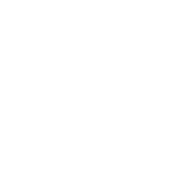What is the purpose of the emergency warning sticker?
Answer the question with detailed information derived from the image.

The caption explains that the sticker is 'designed to enhance visibility and safety on the road' and is part of a selection aimed at 'improving driving safety', indicating that its primary purpose is to enhance safety during roadside emergencies.